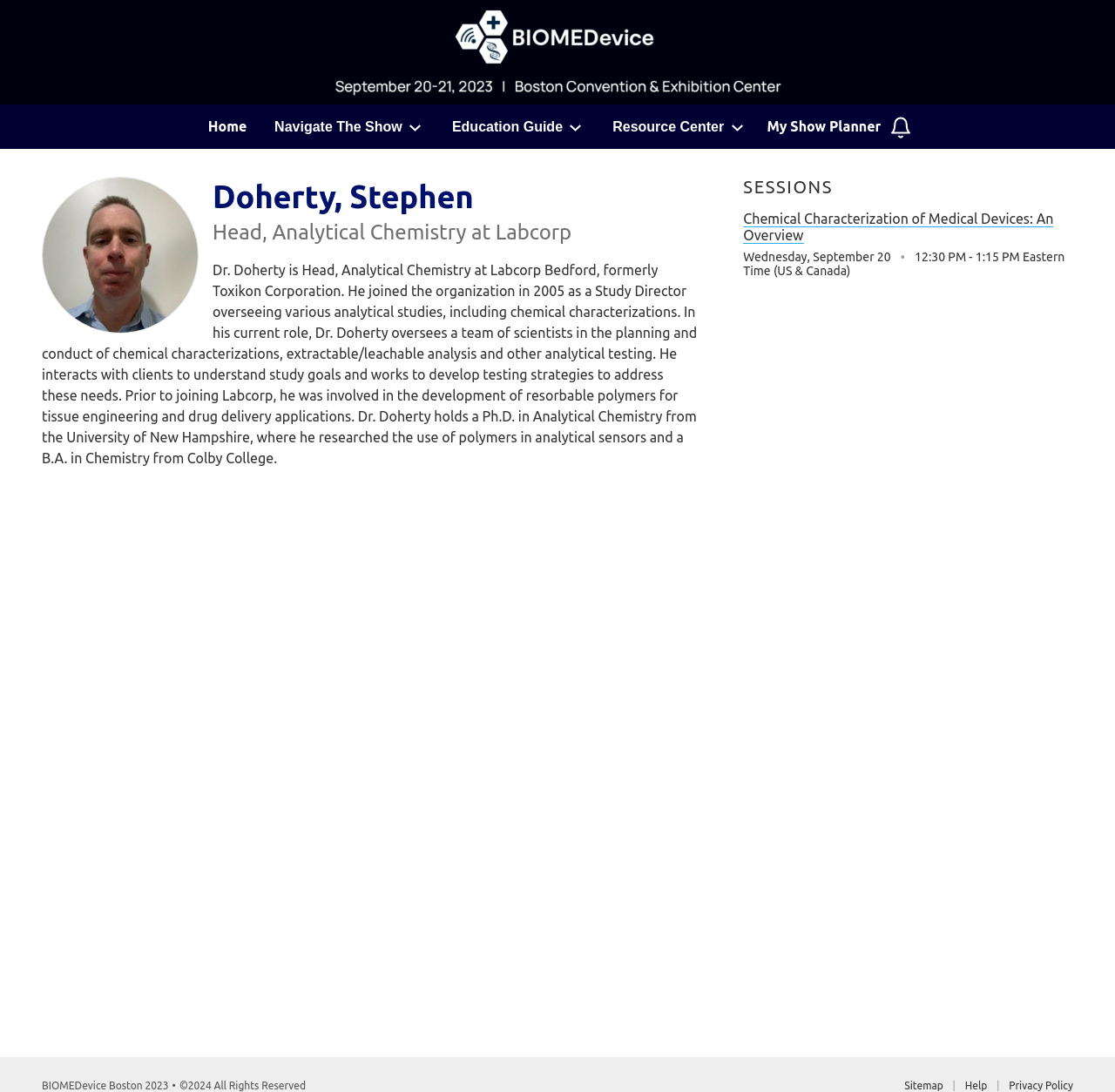Please locate the bounding box coordinates of the element that should be clicked to complete the given instruction: "Access My Show Planner".

[0.682, 0.101, 0.823, 0.133]